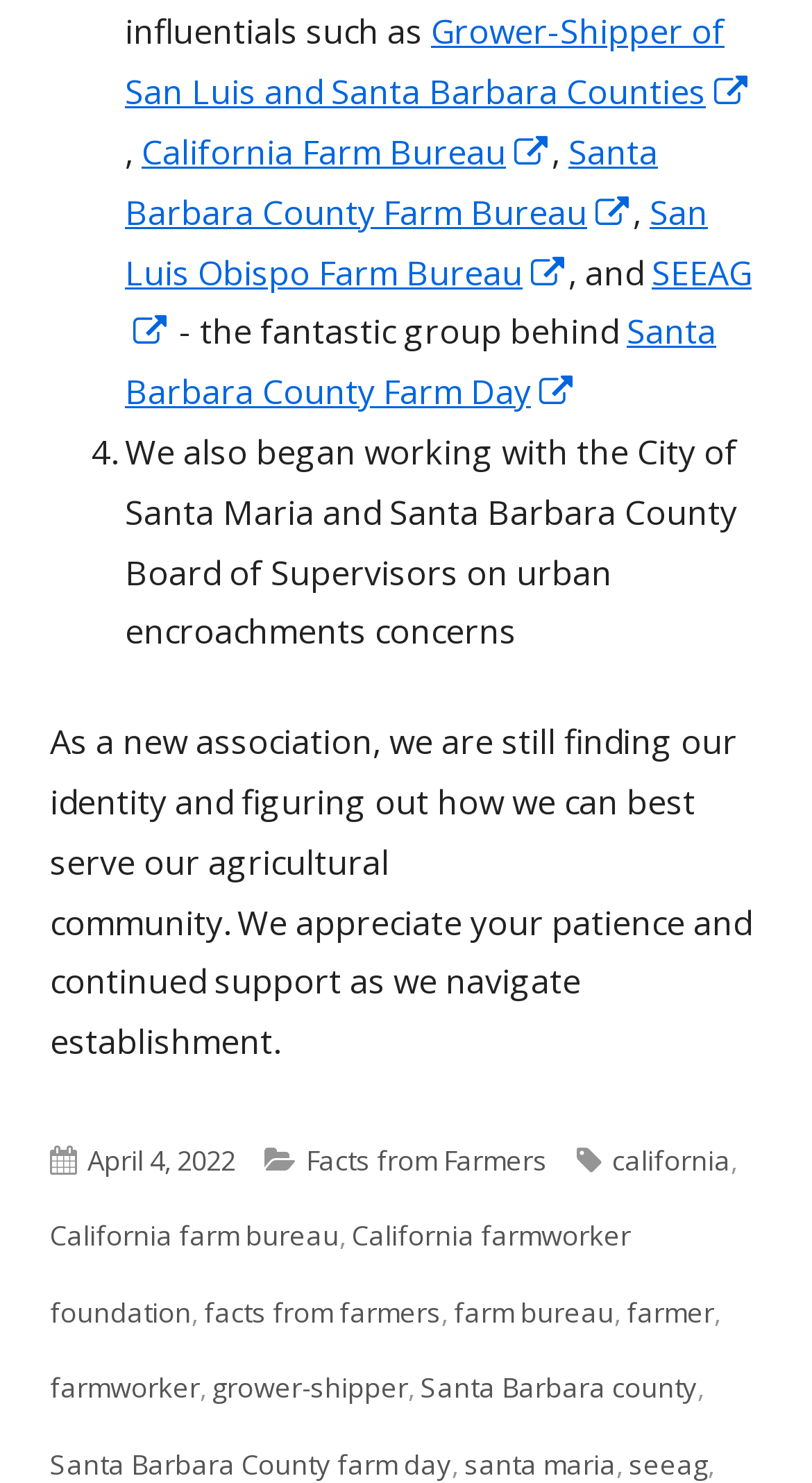Provide your answer in one word or a succinct phrase for the question: 
What is the category of the article?

Facts from Farmers